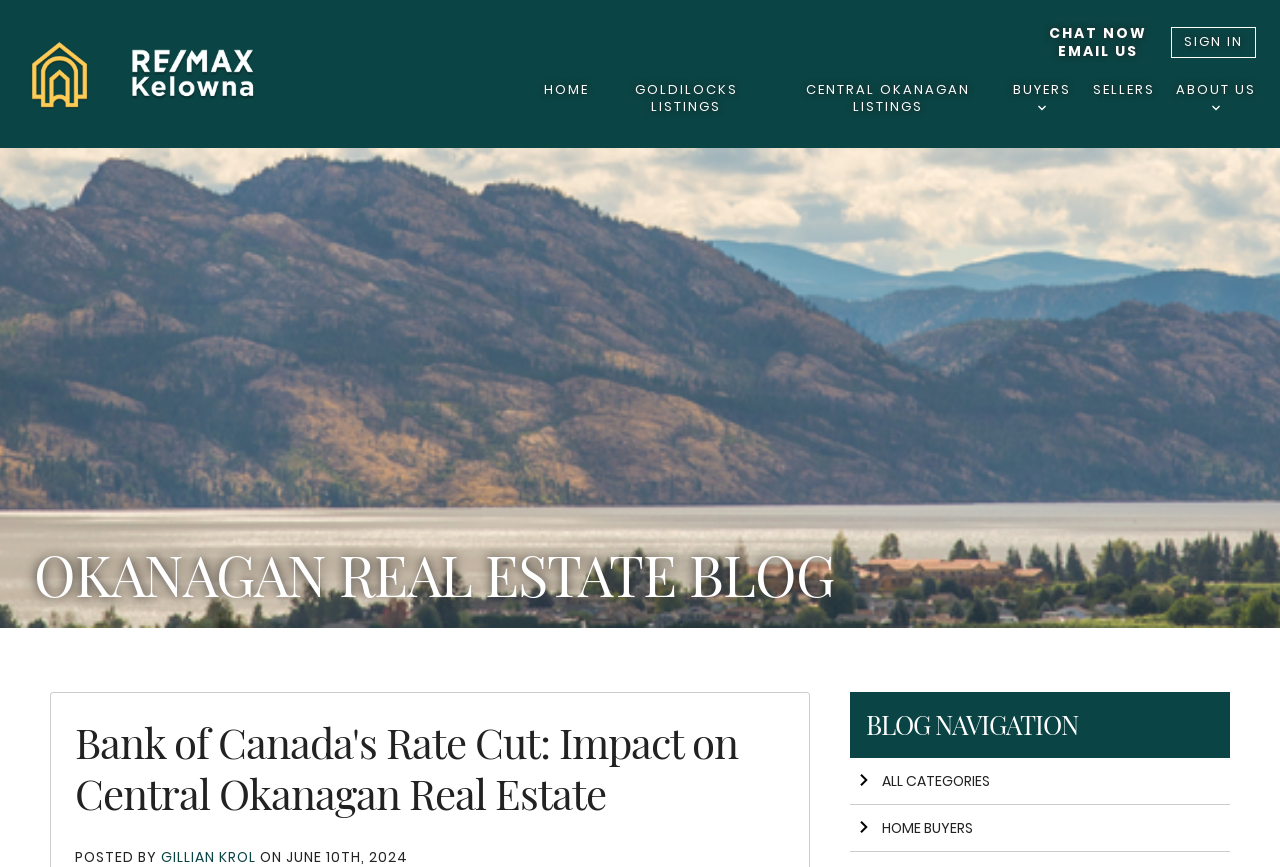Find the bounding box of the element with the following description: "Sellers". The coordinates must be four float numbers between 0 and 1, formatted as [left, top, right, bottom].

[0.854, 0.086, 0.902, 0.124]